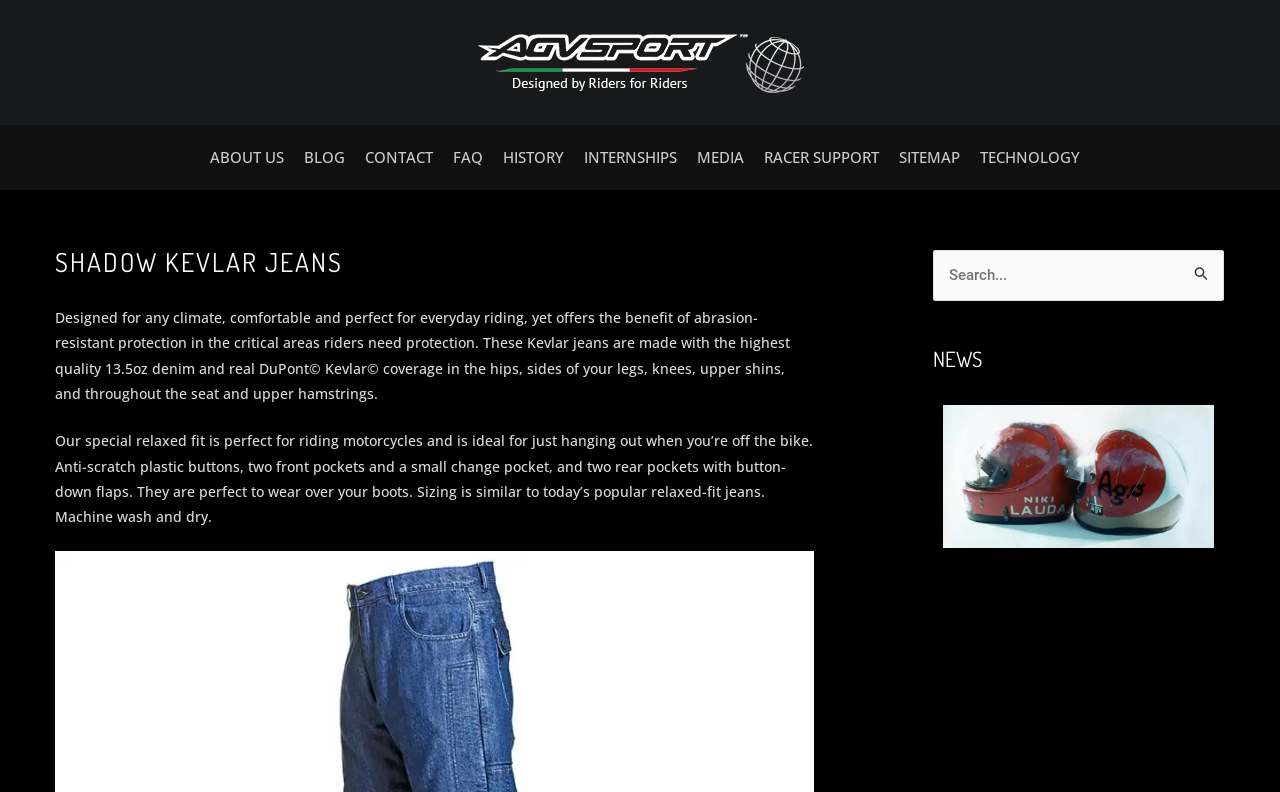Please identify the bounding box coordinates of the element's region that needs to be clicked to fulfill the following instruction: "Read the NEWS". The bounding box coordinates should consist of four float numbers between 0 and 1, i.e., [left, top, right, bottom].

[0.729, 0.433, 0.767, 0.473]